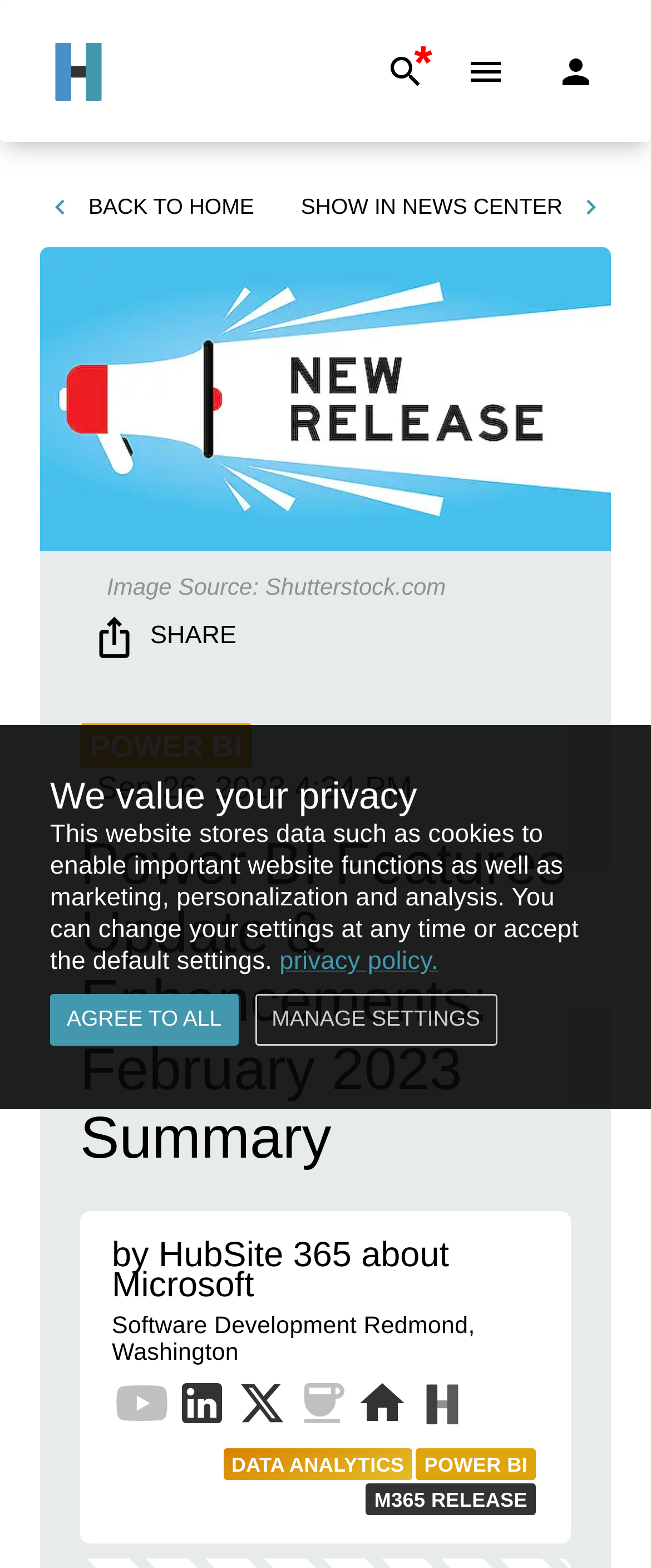Please determine the heading text of this webpage.

Power BI Features Update & Enhancements: February 2023 Summary